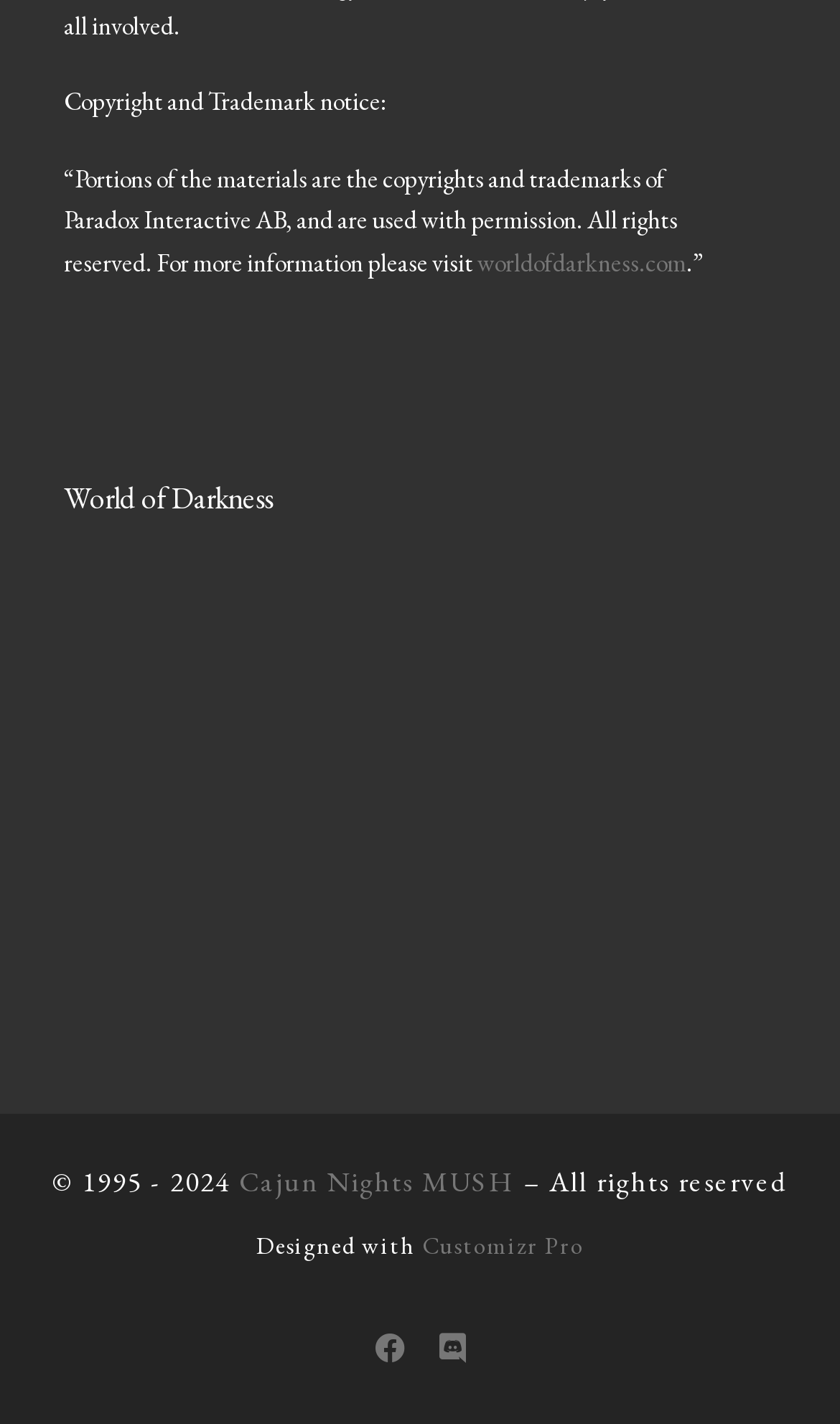What is the theme designer?
Using the image as a reference, answer the question with a short word or phrase.

Customizr Pro